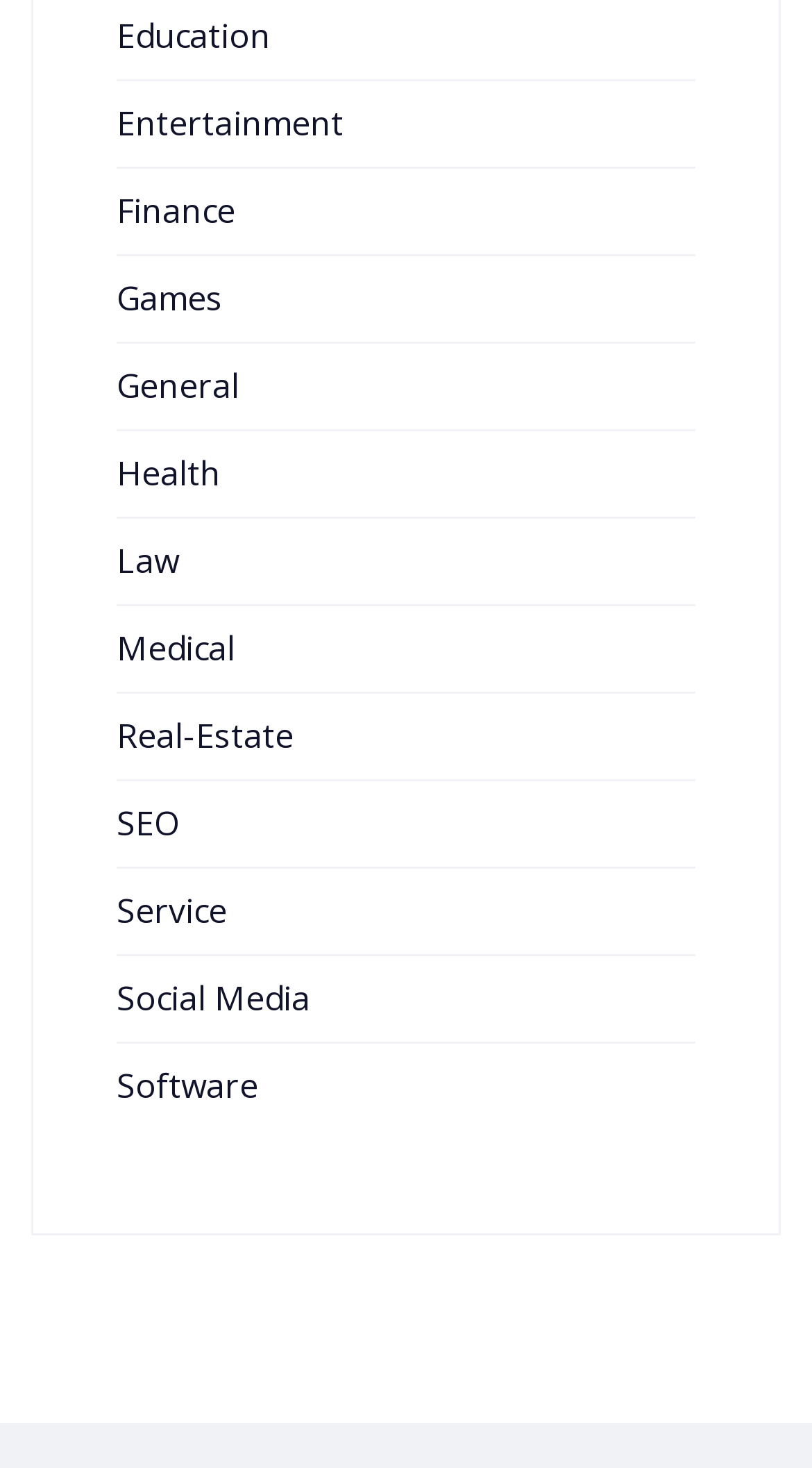Highlight the bounding box coordinates of the element you need to click to perform the following instruction: "Play Games."

[0.144, 0.188, 0.274, 0.219]